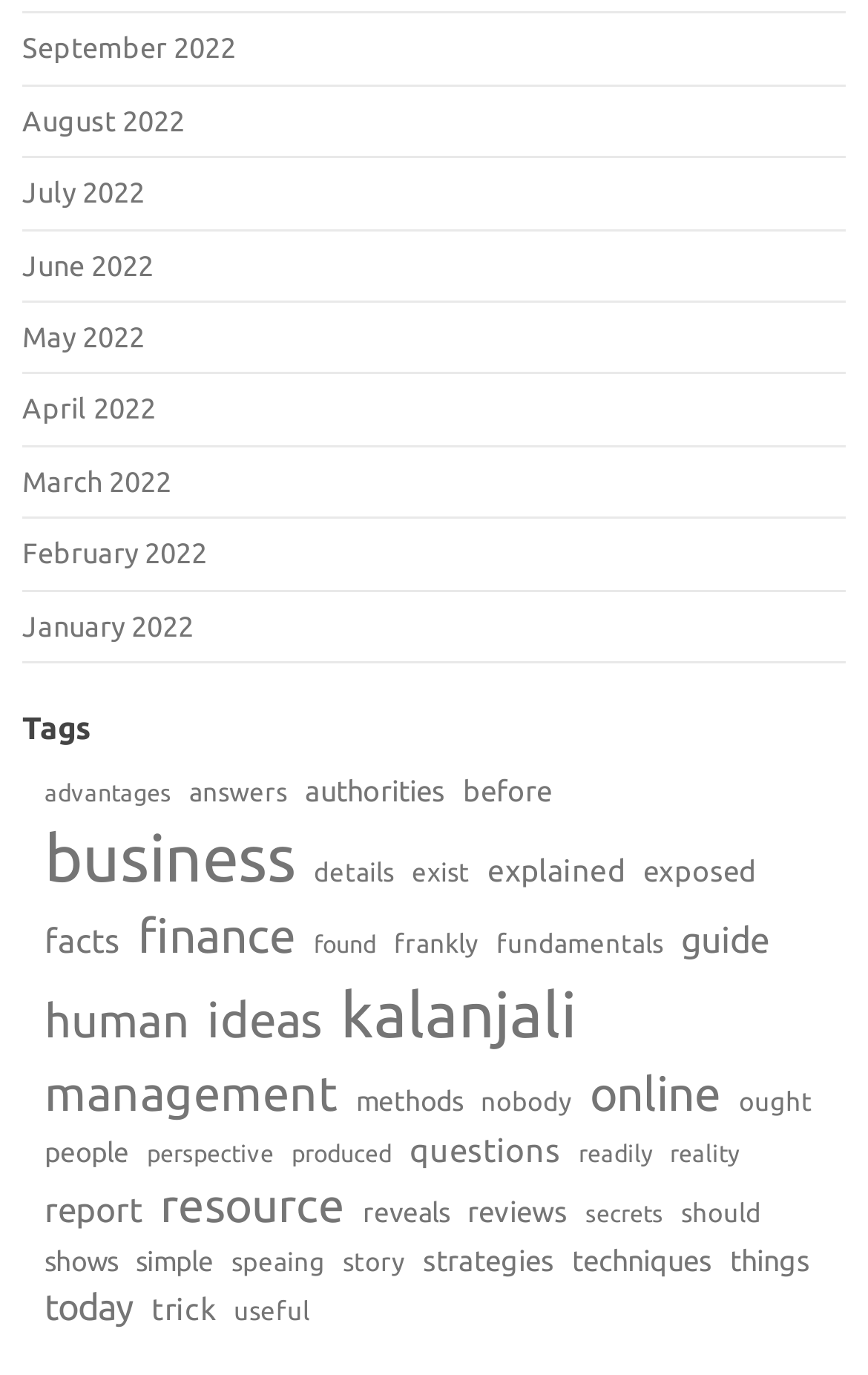Determine the bounding box coordinates for the element that should be clicked to follow this instruction: "Read about human". The coordinates should be given as four float numbers between 0 and 1, in the format [left, top, right, bottom].

[0.051, 0.719, 0.218, 0.767]